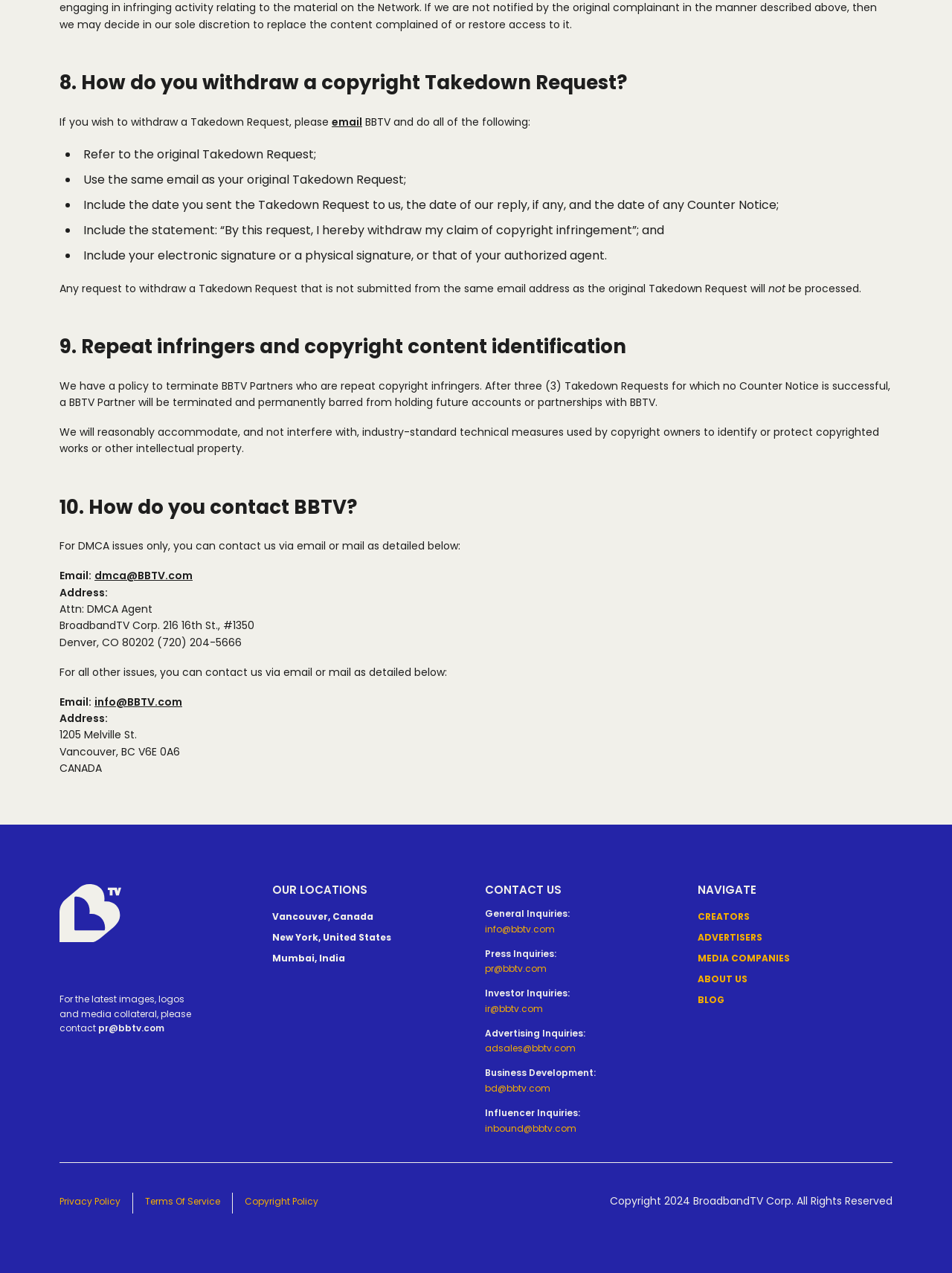Give the bounding box coordinates for the element described as: "Terms of Service".

[0.152, 0.937, 0.231, 0.951]